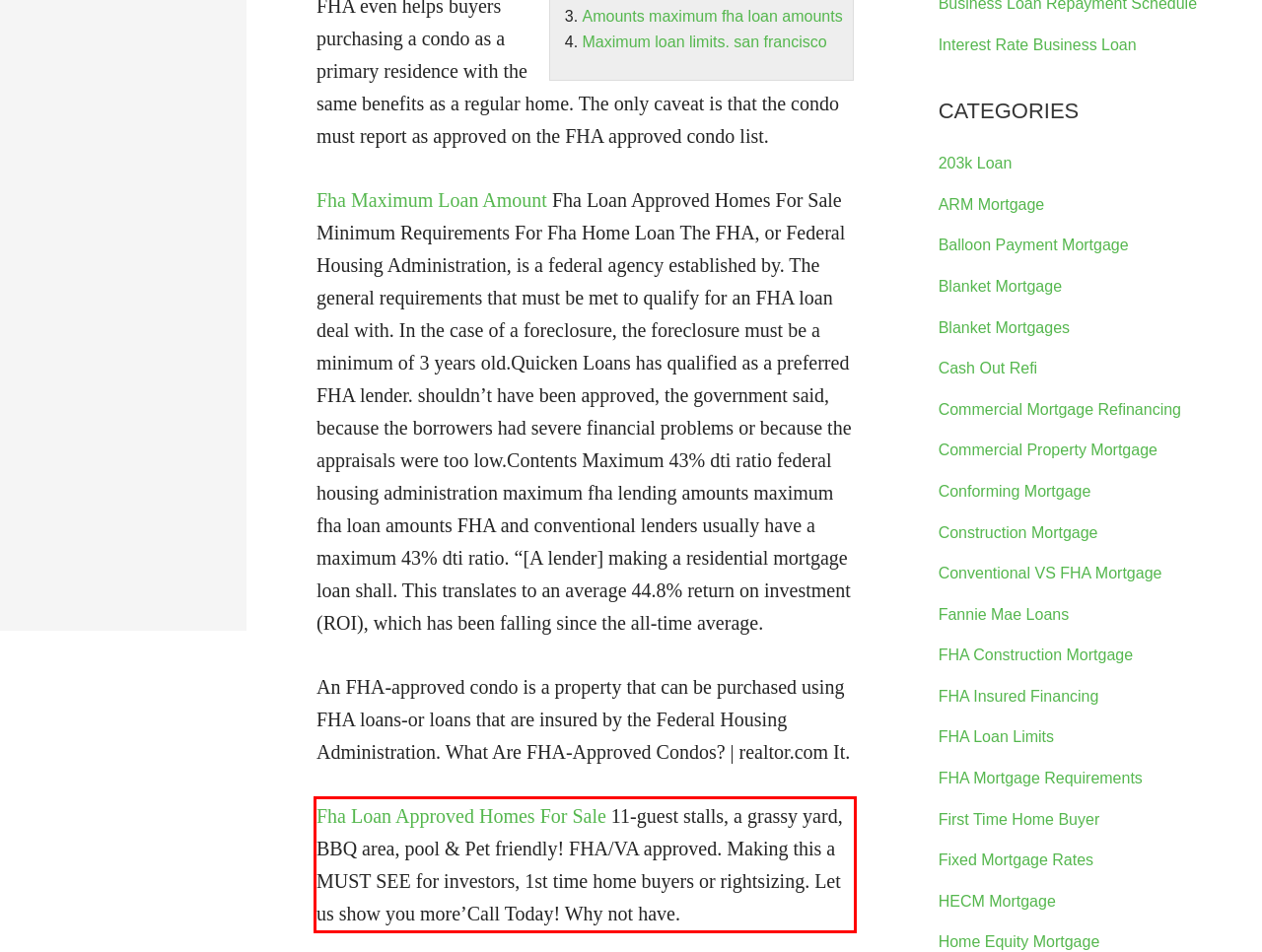Please look at the webpage screenshot and extract the text enclosed by the red bounding box.

Fha Loan Approved Homes For Sale 11-guest stalls, a grassy yard, BBQ area, pool & Pet friendly! FHA/VA approved. Making this a MUST SEE for investors, 1st time home buyers or rightsizing. Let us show you more’Call Today! Why not have.